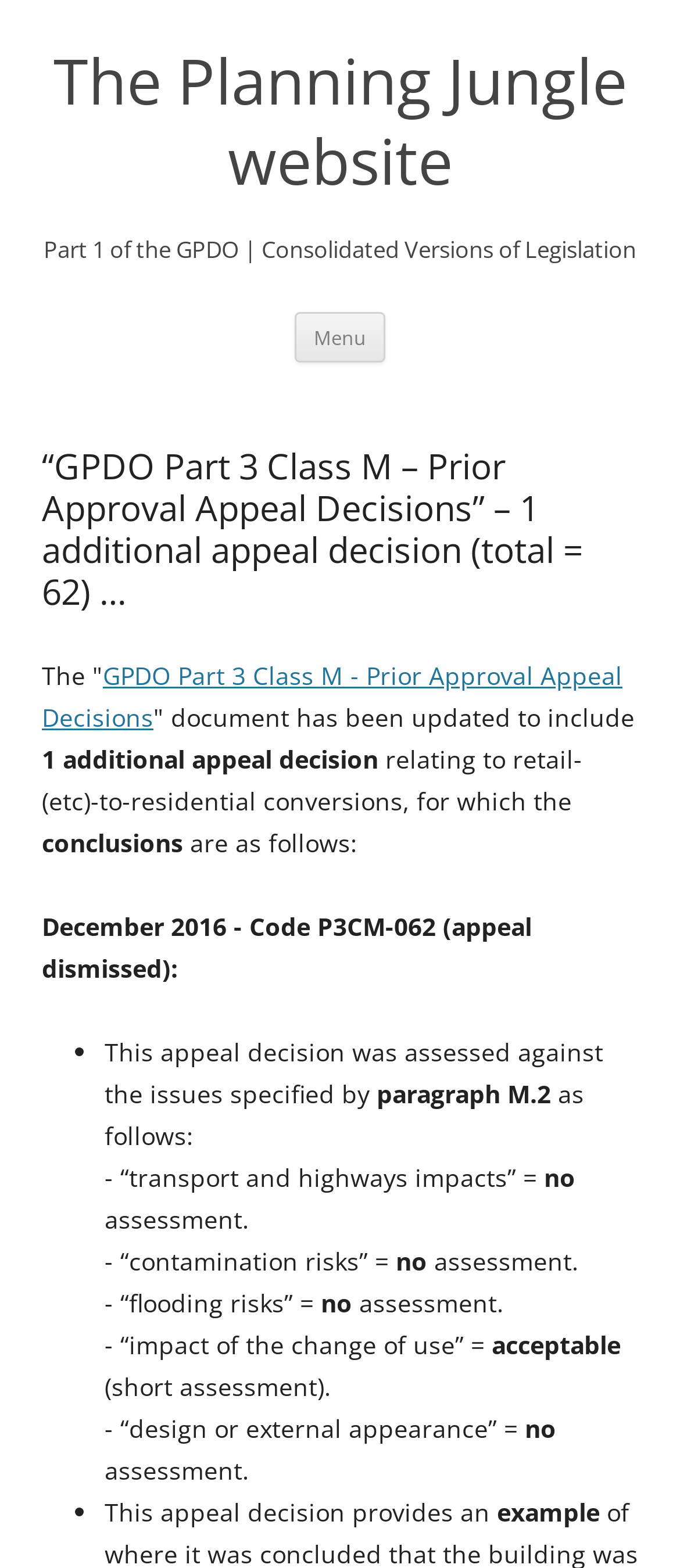Identify and provide the text of the main header on the webpage.

The Planning Jungle website